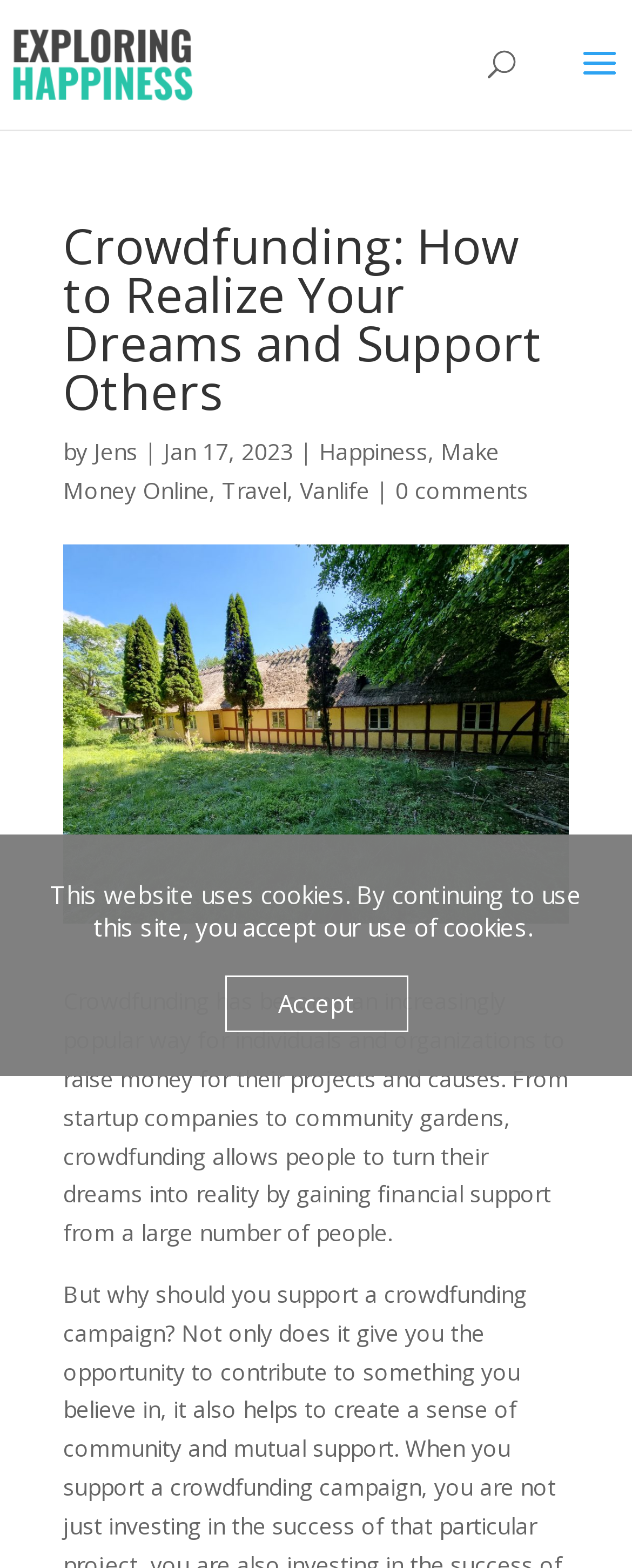Identify the bounding box coordinates for the region of the element that should be clicked to carry out the instruction: "go to the main page". The bounding box coordinates should be four float numbers between 0 and 1, i.e., [left, top, right, bottom].

None